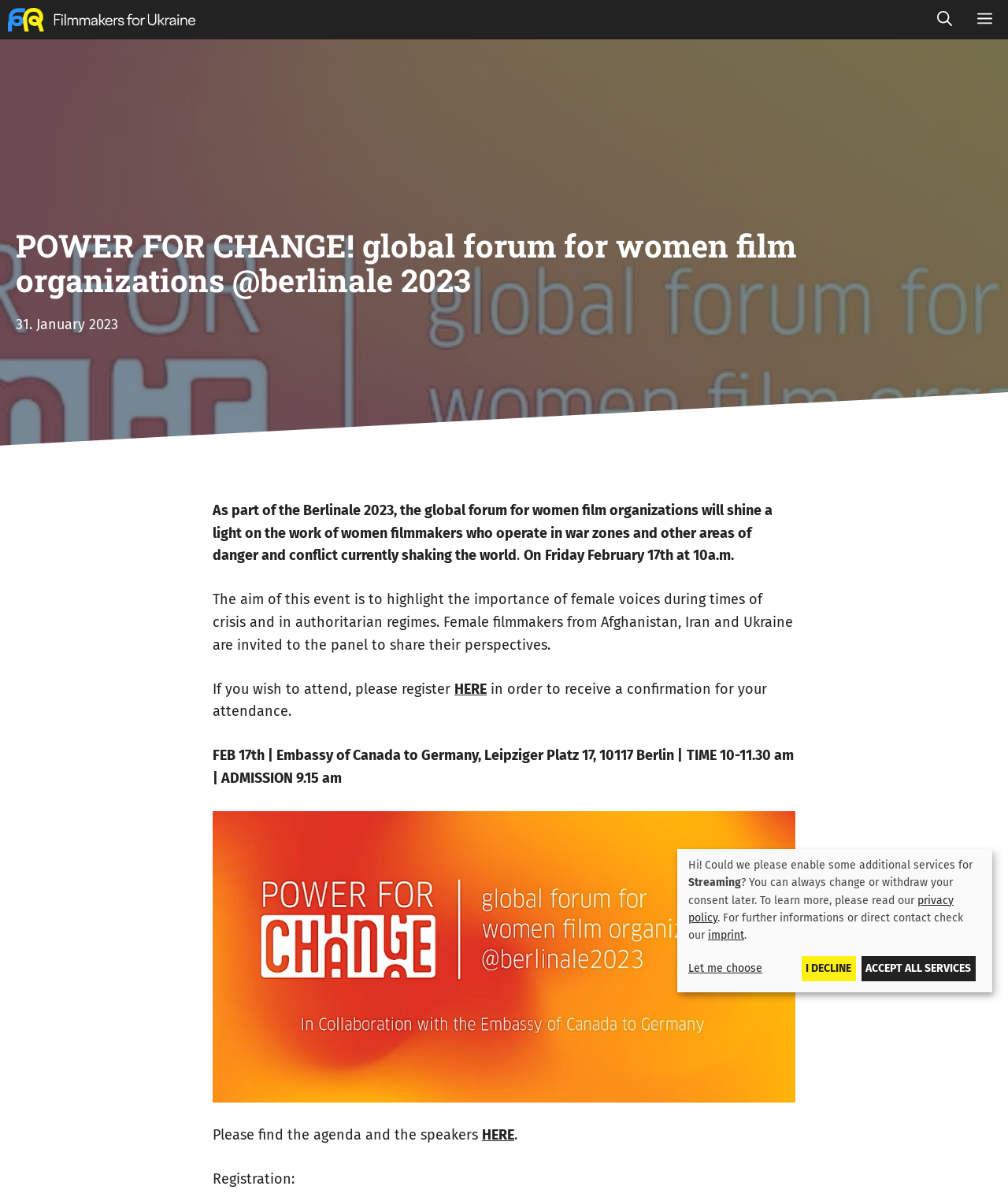Provide a brief response to the question below using one word or phrase:
What is the purpose of the event?

Highlight female voices during crisis